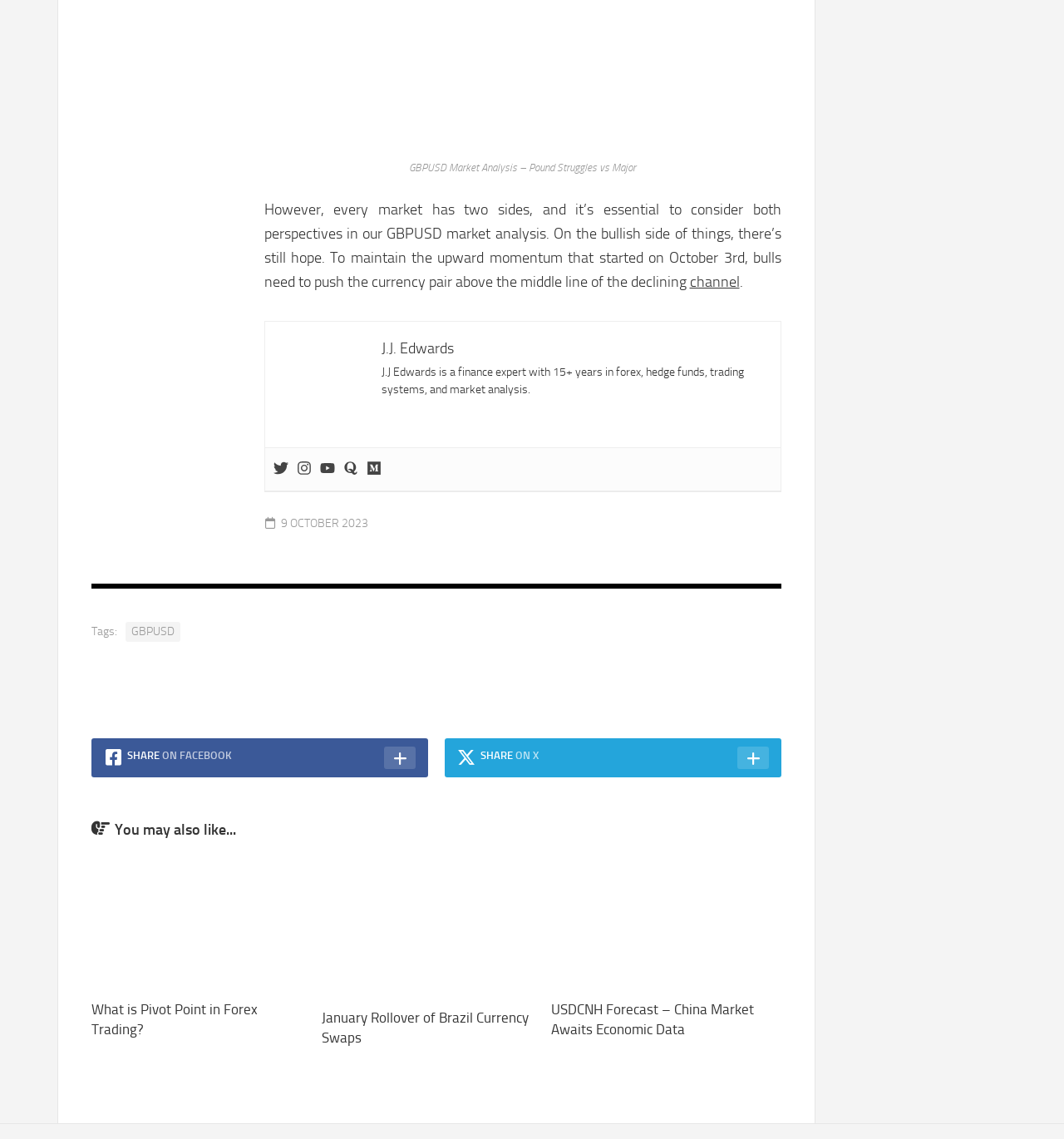Refer to the image and provide a thorough answer to this question:
What is the author's name of the GBPUSD market analysis article?

The author's name can be found in the image caption 'Author: J.J. Edwards' and also in the link 'J.J. Edwards' which is located below the image.